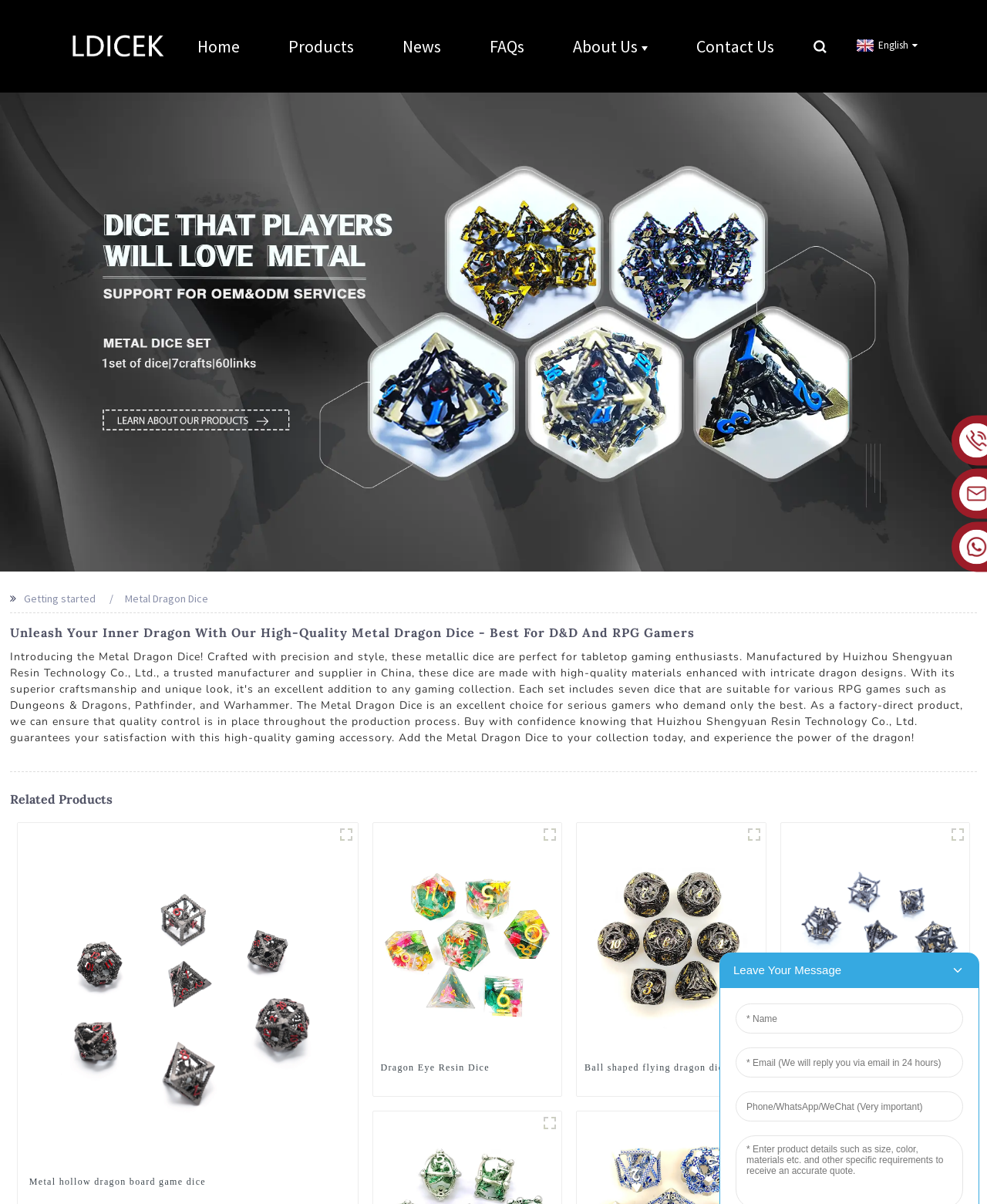Please answer the following question using a single word or phrase: 
How many types of metal dragon dice are displayed on the webpage?

6